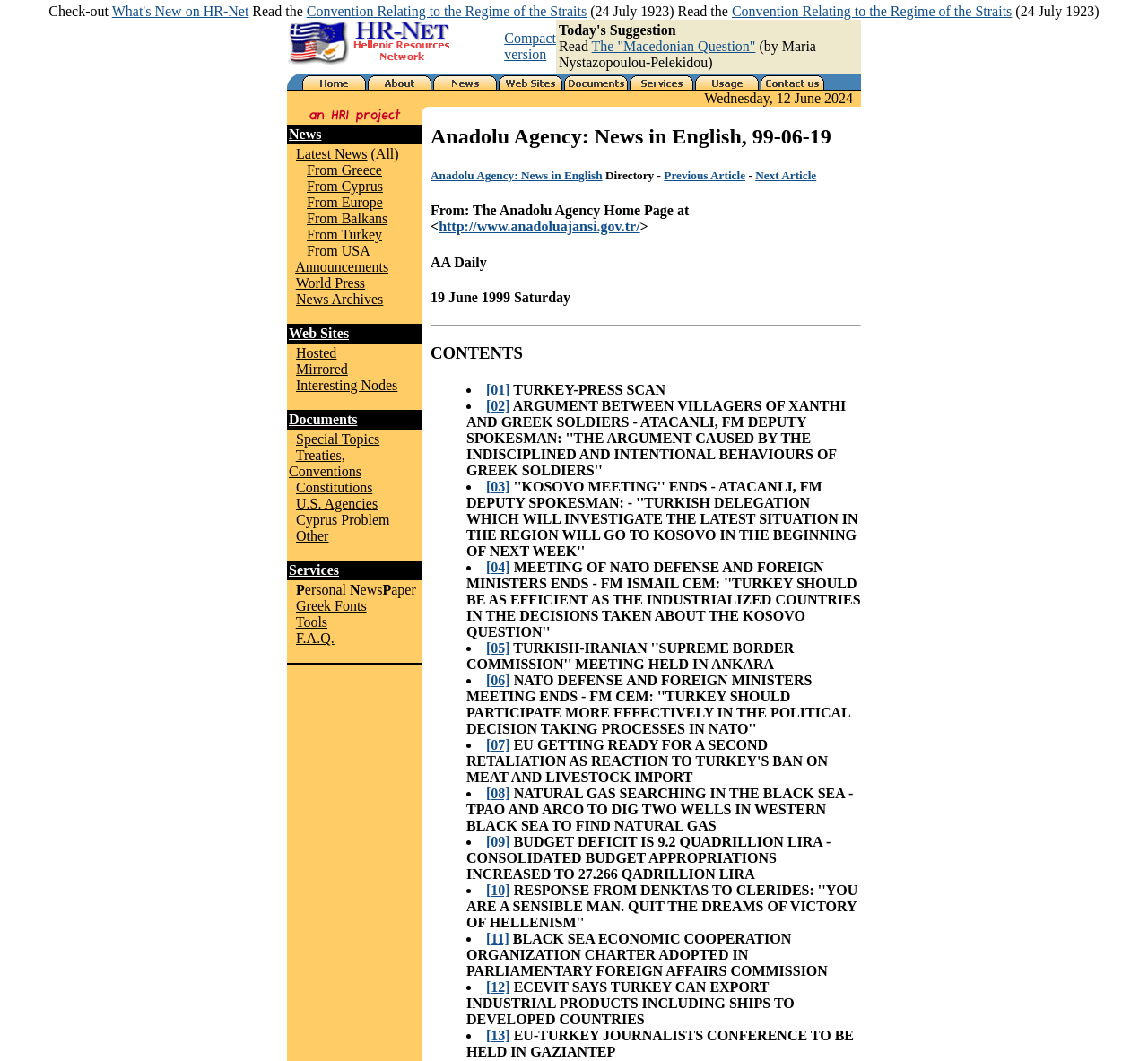Offer a detailed explanation of the webpage layout and contents.

The webpage is divided into several sections. At the top, there is a section with a "Check-out" button, followed by a link to "What's New on HR-Net" and a brief description of the "Convention Relating to the Regime of the Straits" with a link to read more.

Below this section, there is a table with three columns. The first column contains a link to "HR-Net - Hellenic Resources Network" with an accompanying image. The second column has a link to a "Compact version" of the webpage. The third column features a "Today's Suggestion" section, which recommends reading "The Macedonian Question" by Maria Nystazopoulou-Pelekidou, with a link to the article.

Underneath this table, there is another table with two columns. The first column contains an image, and the second column has a list of links to various sections of the webpage, including "Home", "About HR-Net", "News", "Web Sites", "Documents", "Online Help", "Usage Information", and "Contact us". Each link has an accompanying image.

Further down, there is a section displaying the current date, "Wednesday, 12 June 2024", with an image next to it. Below this, there is a table with three columns. The first column contains an image, the second column has another image, and the third column is empty.

The main content of the webpage is organized into a table with several rows. The first row has a link to "News" with a brief description. The second row has a list of links to various news categories, including "Latest News", "From Greece", "From Cyprus", "From Europe", "From Balkans", "From Turkey", "From USA", "Announcements", "World Press", and "News Archives". The third row has an image, and the fourth row has a link to "Web Sites" with a brief description.

Overall, the webpage has a complex layout with multiple tables and sections, but it appears to be a news aggregator or portal with various categories and links to related content.